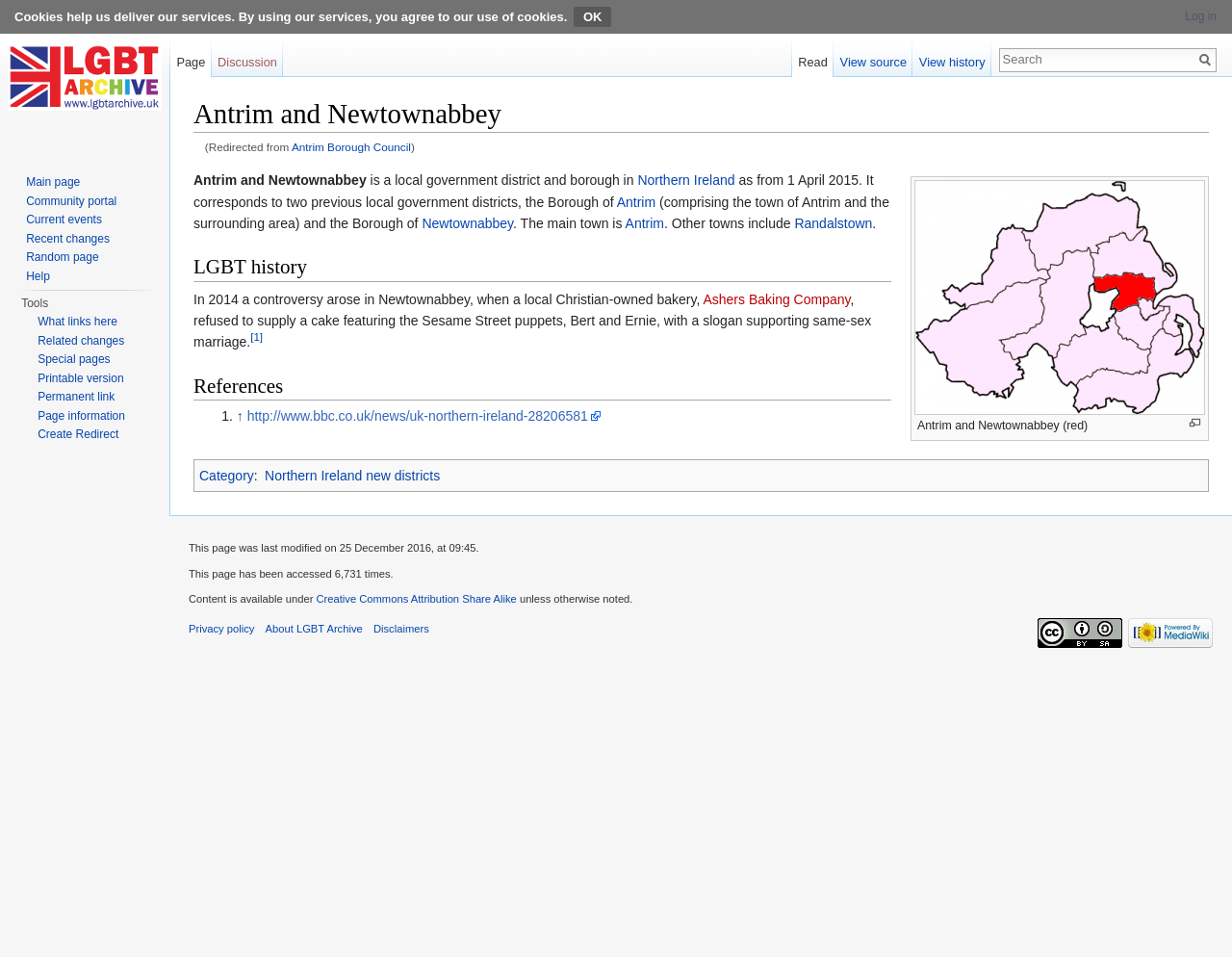Generate a thorough caption that explains the contents of the webpage.

The webpage is about Antrim and Newtownabbey, a local government district and borough in Northern Ireland. At the top, there is a notification about cookies, with an "OK" button to the right. Below this, there is a main section with a heading "Antrim and Newtownabbey" and a link to "Antrim Borough Council" to the right. 

To the right of the main section, there is a link to "Enlarge" and an image with a caption "Antrim and Newtownabbey (red)". Below the main section, there is a paragraph of text describing the district and borough, with links to "Northern Ireland", "Antrim", and "Newtownabbey". 

Further down, there is a section about LGBT history, with a heading and a paragraph of text describing a controversy in Newtownabbey in 2014. Below this, there is a section with a heading "References" and a list of links to sources. 

On the left side of the page, there are several navigation menus, including "Personal tools", "Namespaces", "Views", and "Tools". These menus contain links to various pages and functions, such as logging in, viewing page history, and accessing special pages. 

At the bottom of the page, there is a section with information about the page, including when it was last modified and how many times it has been accessed. There are also links to the privacy policy, about LGBT Archive, disclaimers, and Creative Commons Attribution Share Alike.